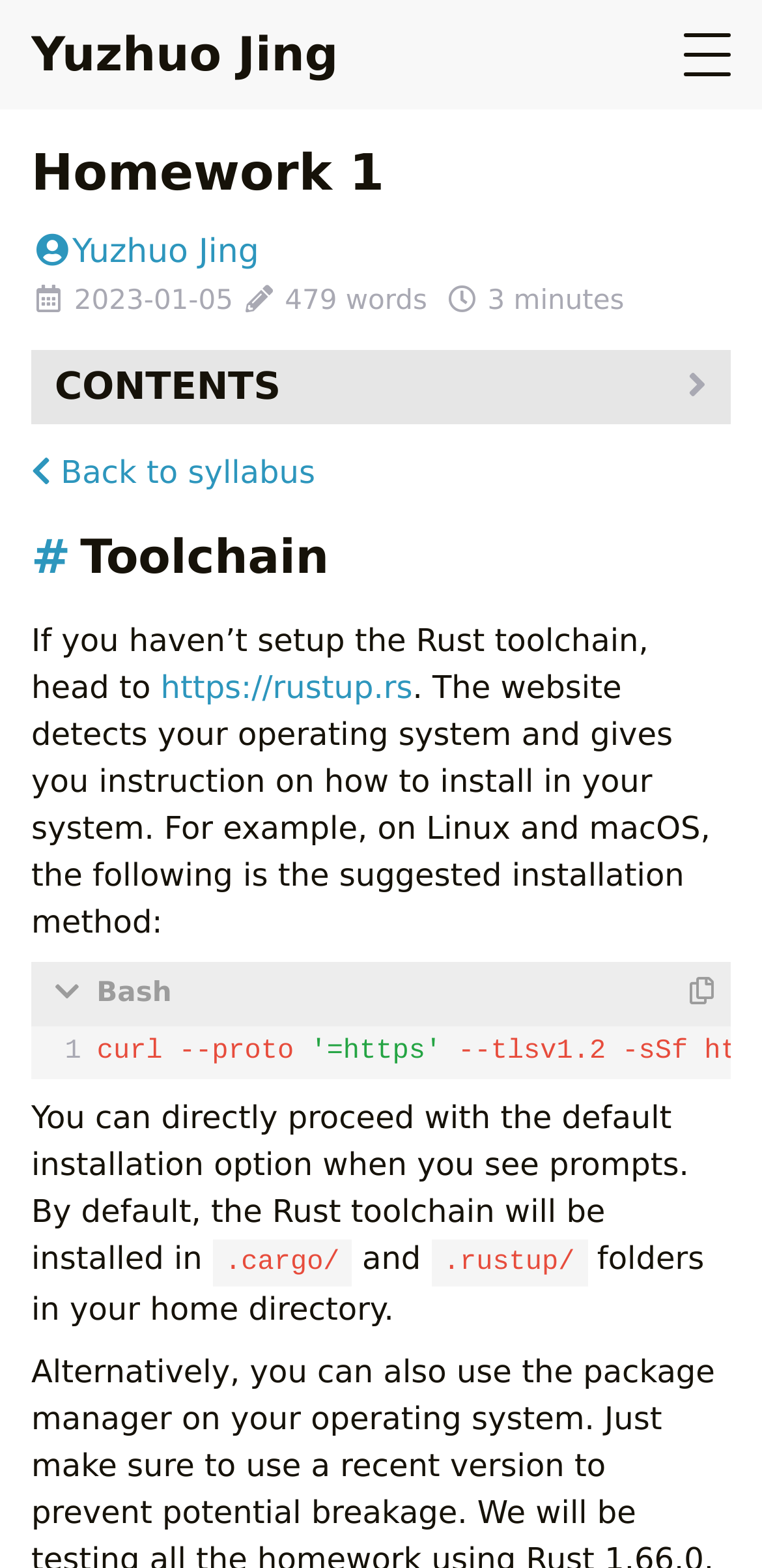By analyzing the image, answer the following question with a detailed response: What is the purpose of the webpage?

The webpage appears to be a tutorial or guide on setting up the Rust toolchain. The text on the webpage provides instructions on how to install the Rust toolchain, which suggests that the purpose of the webpage is to assist users in setting up the toolchain.